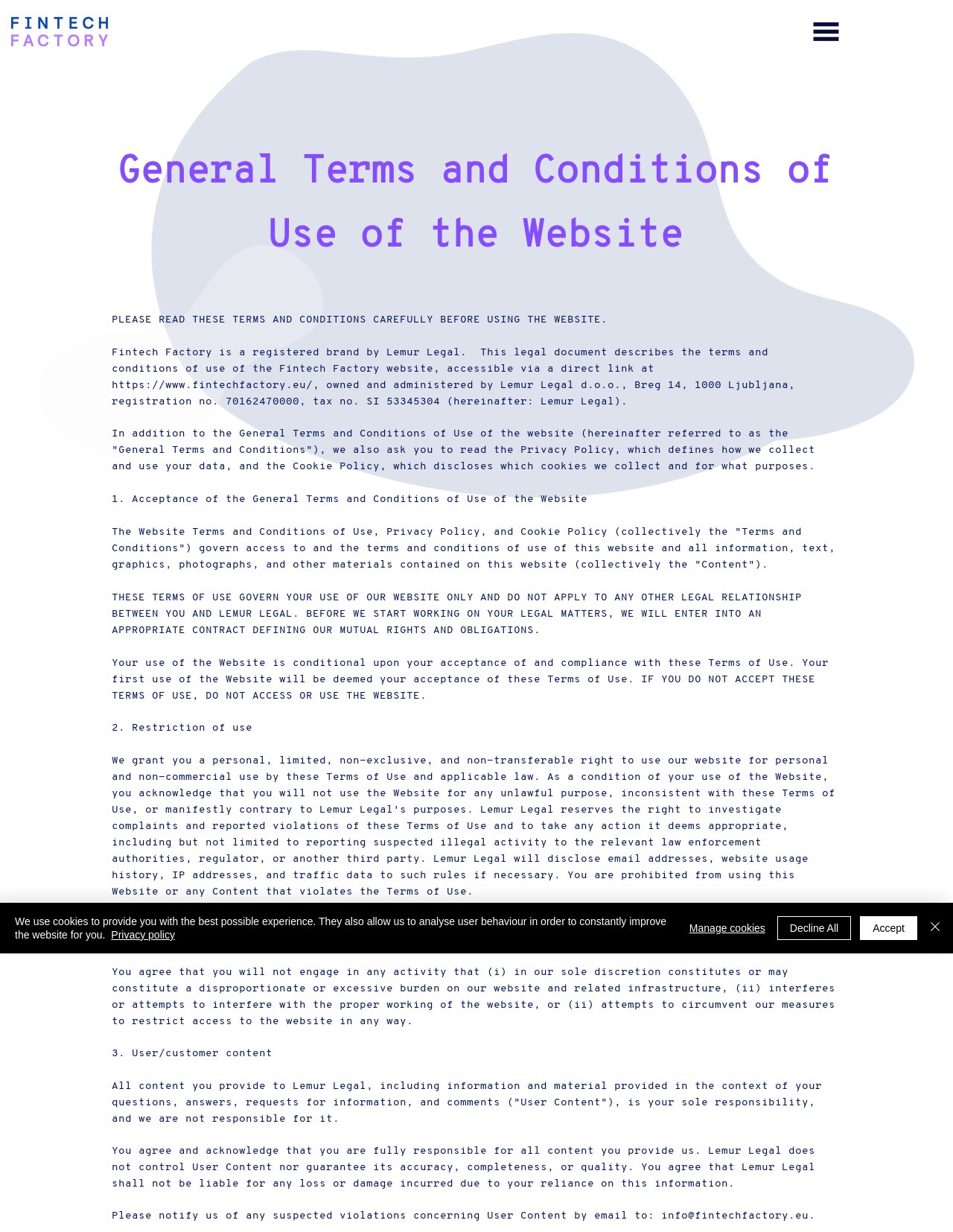Analyze the image and give a detailed response to the question:
Who is responsible for user content on the website?

According to the website terms and conditions, all content provided by the user, including information and material provided in the context of questions, answers, requests for information, and comments, is the sole responsibility of the user. Lemur Legal does not control user content nor guarantee its accuracy, completeness, or quality.